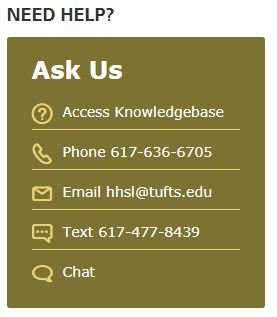What is the phone number provided for inquiries?
Answer the question with a detailed and thorough explanation.

The phone icon in the 'Need Help?' section provides a direct phone number, 617-636-6705, which users can call to ask for assistance or inquire about any issues they are facing.